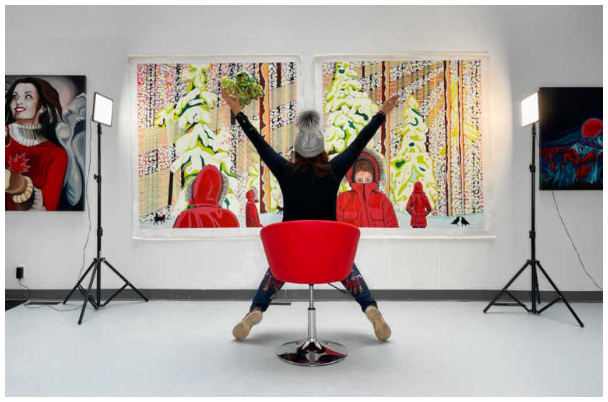Summarize the image with a detailed caption.

In a vibrant studio space, the artist Brandy Saturley is captured in a moment of joyful expression, seated in a striking red chair with her arms raised triumphantly. She faces two large canvases that showcase her captivating artwork, bathed in warm light from studio lamps positioned on either side. One painting depicts a serene winter scene with children in red parkas amidst snow-covered trees, embodying themes of nostalgia and connection to her Ukrainian roots. The other artwork features similar motifs of childhood amidst nature, indicating a beautiful interplay of color and emotion. The artist's outfit, featuring patterned leggings and a cozy hat, speaks to her creative spirit as she embraces the essence of her creative journey. This setting, which reflects her dynamic artistic process, highlights a year filled with exploration and expression, celebrated in the context of her recent group exhibition at the Banff Centre.